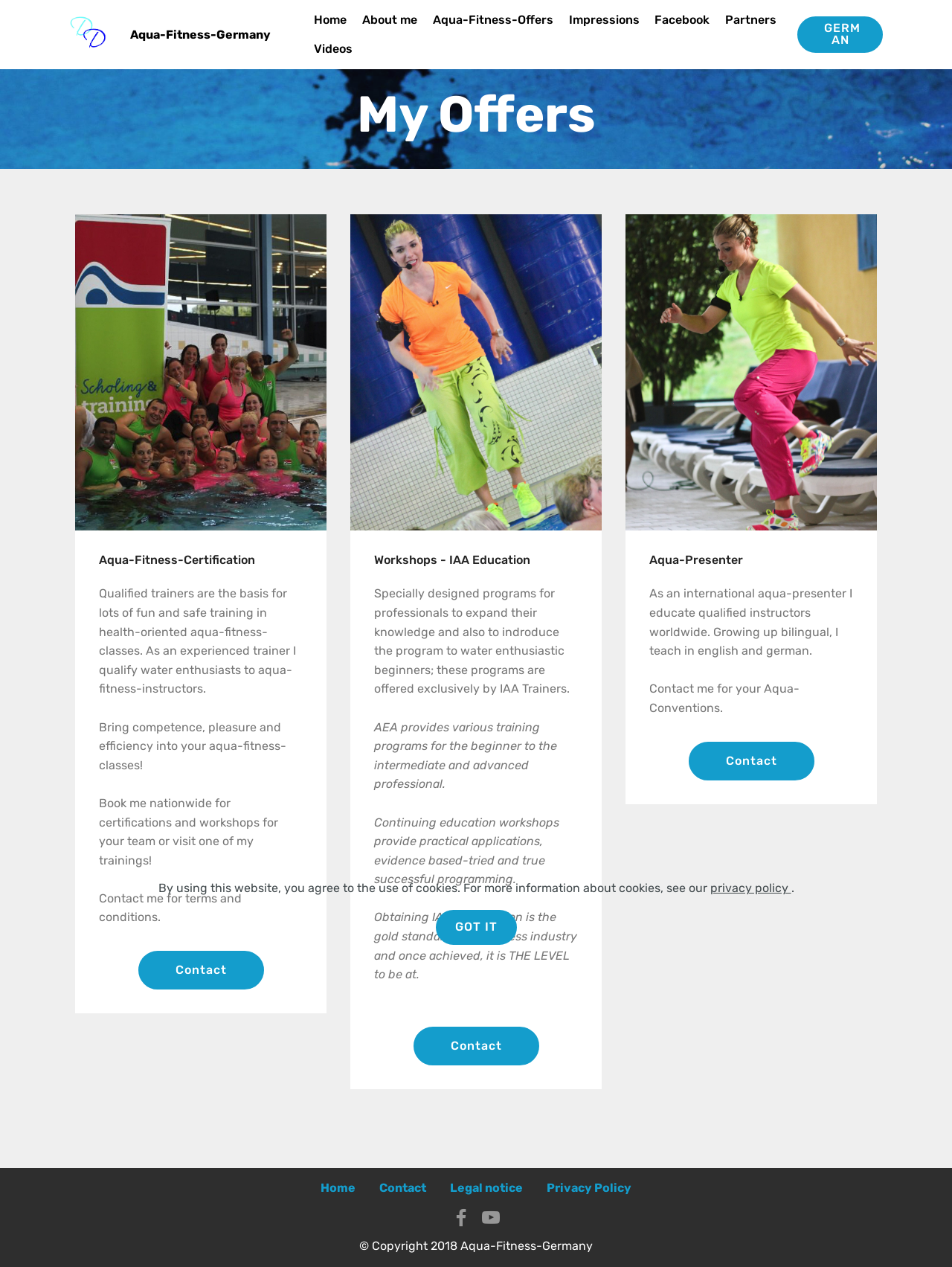Provide the bounding box coordinates, formatted as (top-left x, top-left y, bottom-right x, bottom-right y), with all values being floating point numbers between 0 and 1. Identify the bounding box of the UI element that matches the description: Contact

[0.723, 0.585, 0.855, 0.616]